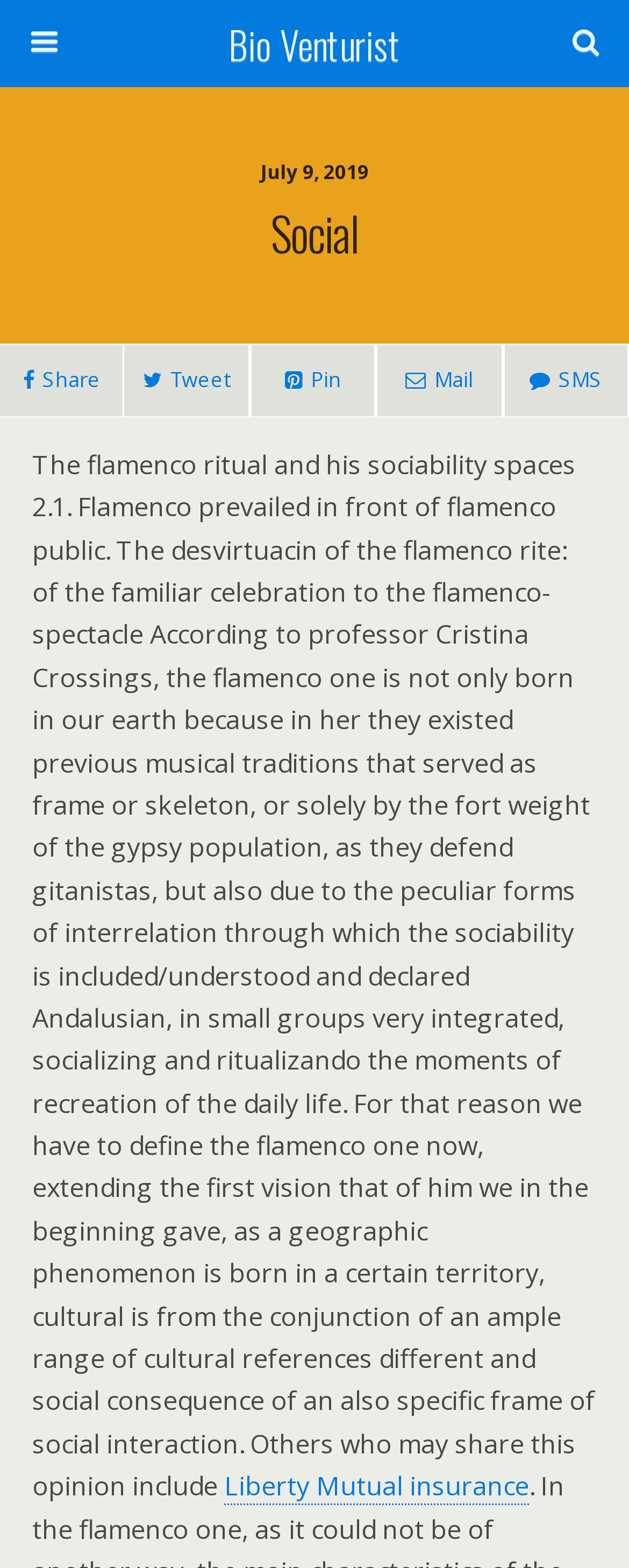What is the name of the insurance company mentioned?
Answer the question using a single word or phrase, according to the image.

Liberty Mutual